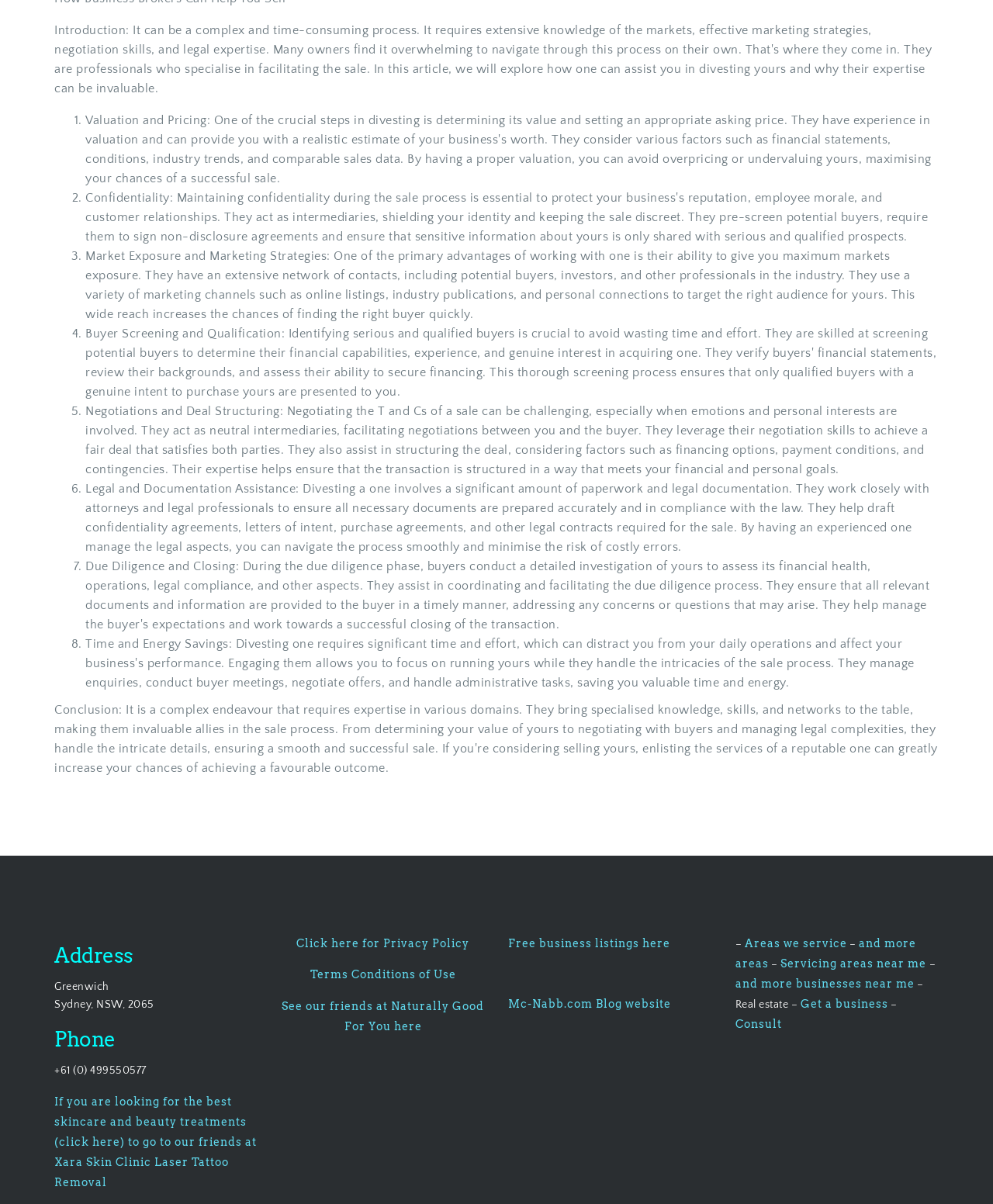Please look at the image and answer the question with a detailed explanation: What kind of assistance does a business broker provide in legal documentation?

The webpage states that a business broker works closely with attorneys and legal professionals to ensure all necessary documents are prepared accurately and in compliance with the law. They help draft confidentiality agreements, letters of intent, purchase agreements, and other legal contracts required for the sale.